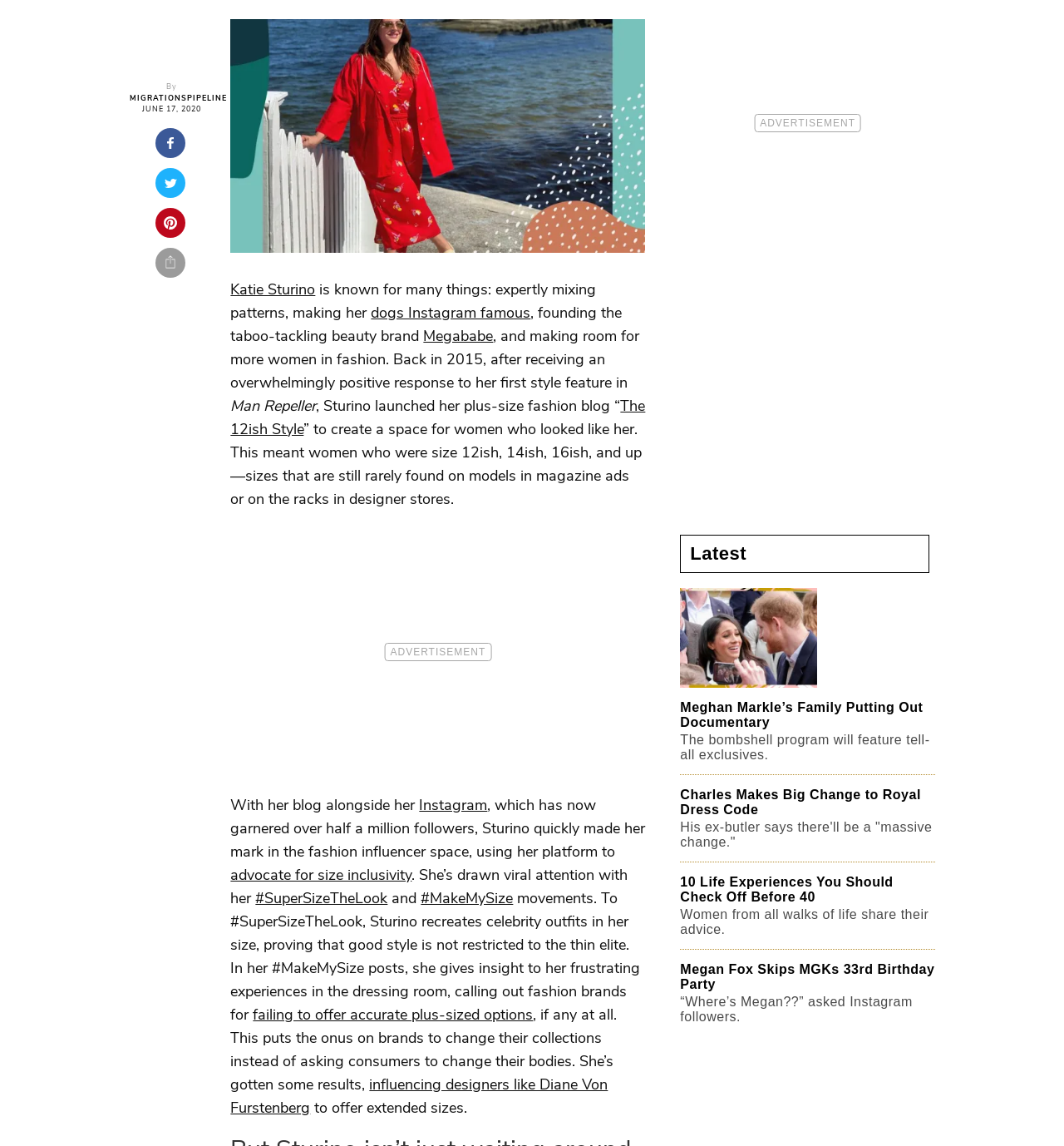Find the bounding box coordinates corresponding to the UI element with the description: "advocate for size inclusivity". The coordinates should be formatted as [left, top, right, bottom], with values as floats between 0 and 1.

[0.217, 0.755, 0.387, 0.772]